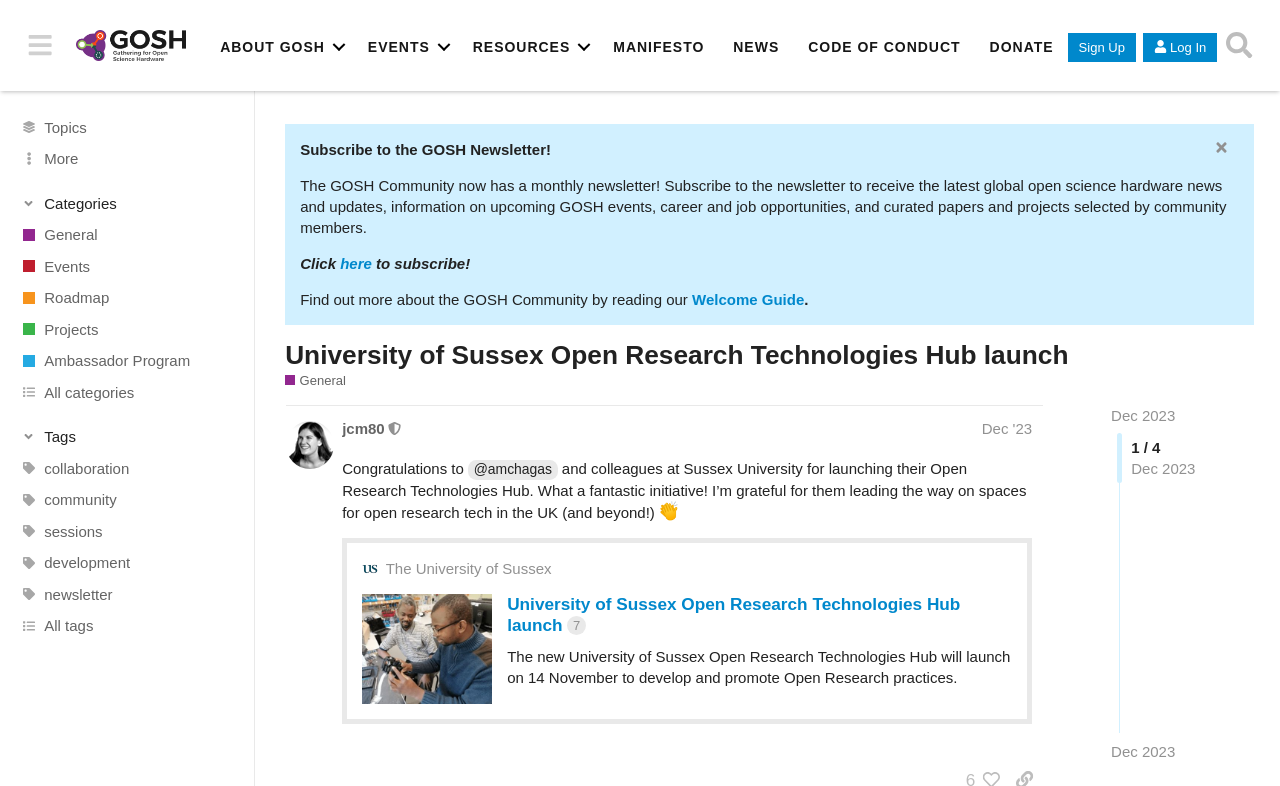Could you provide the bounding box coordinates for the portion of the screen to click to complete this instruction: "Read the 'Welcome Guide'"?

[0.541, 0.37, 0.628, 0.392]